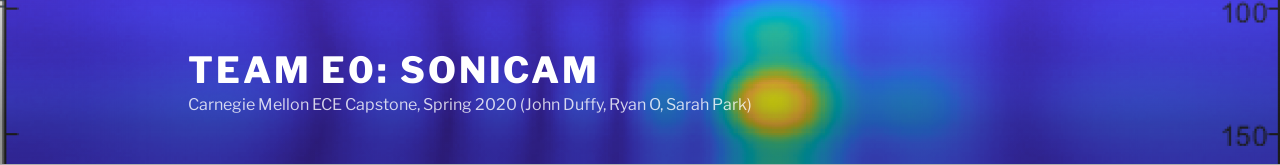Please provide a short answer using a single word or phrase for the question:
What is the focus of the project?

audio visualization